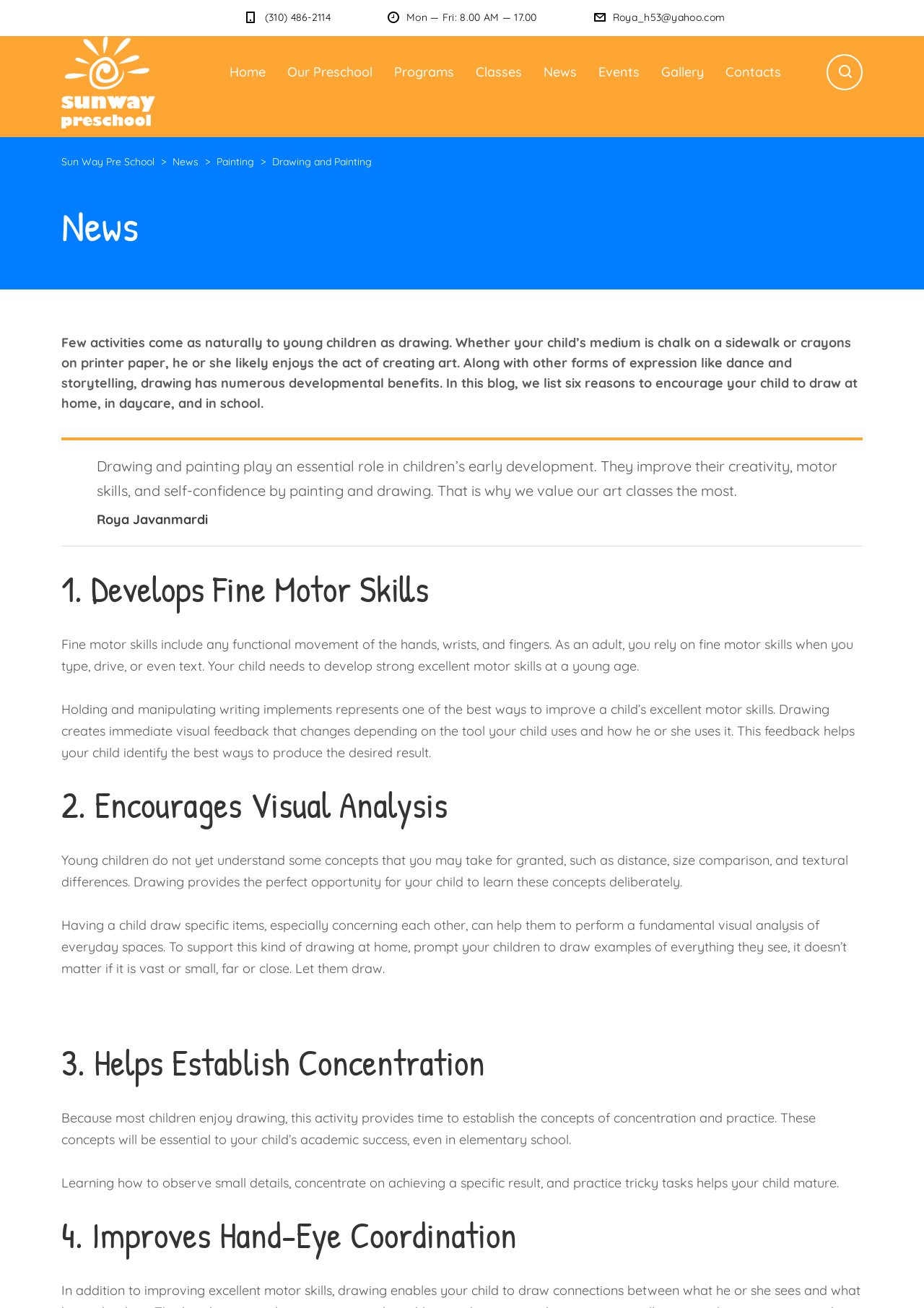Using the provided element description, identify the bounding box coordinates as (top-left x, top-left y, bottom-right x, bottom-right y). Ensure all values are between 0 and 1. Description: Sun Way Pre School

[0.066, 0.119, 0.171, 0.129]